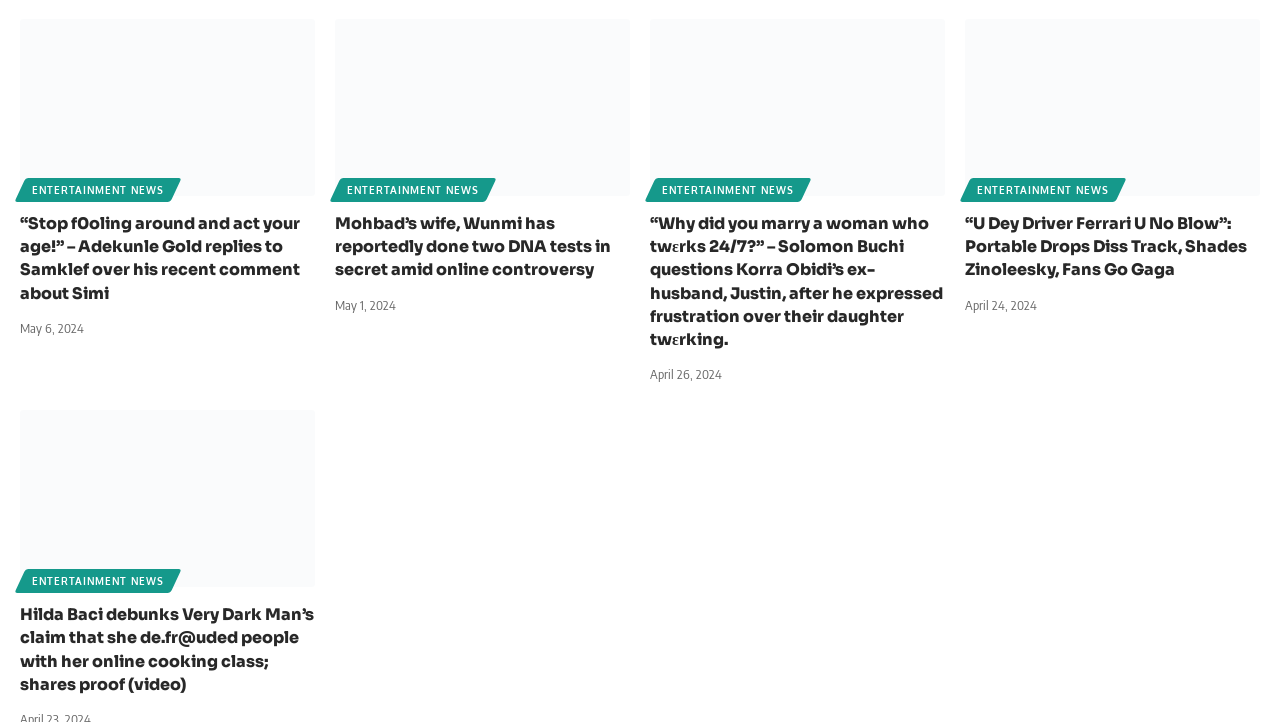Highlight the bounding box coordinates of the element you need to click to perform the following instruction: "Check the date of Mohbad’s wife news."

[0.262, 0.407, 0.309, 0.437]